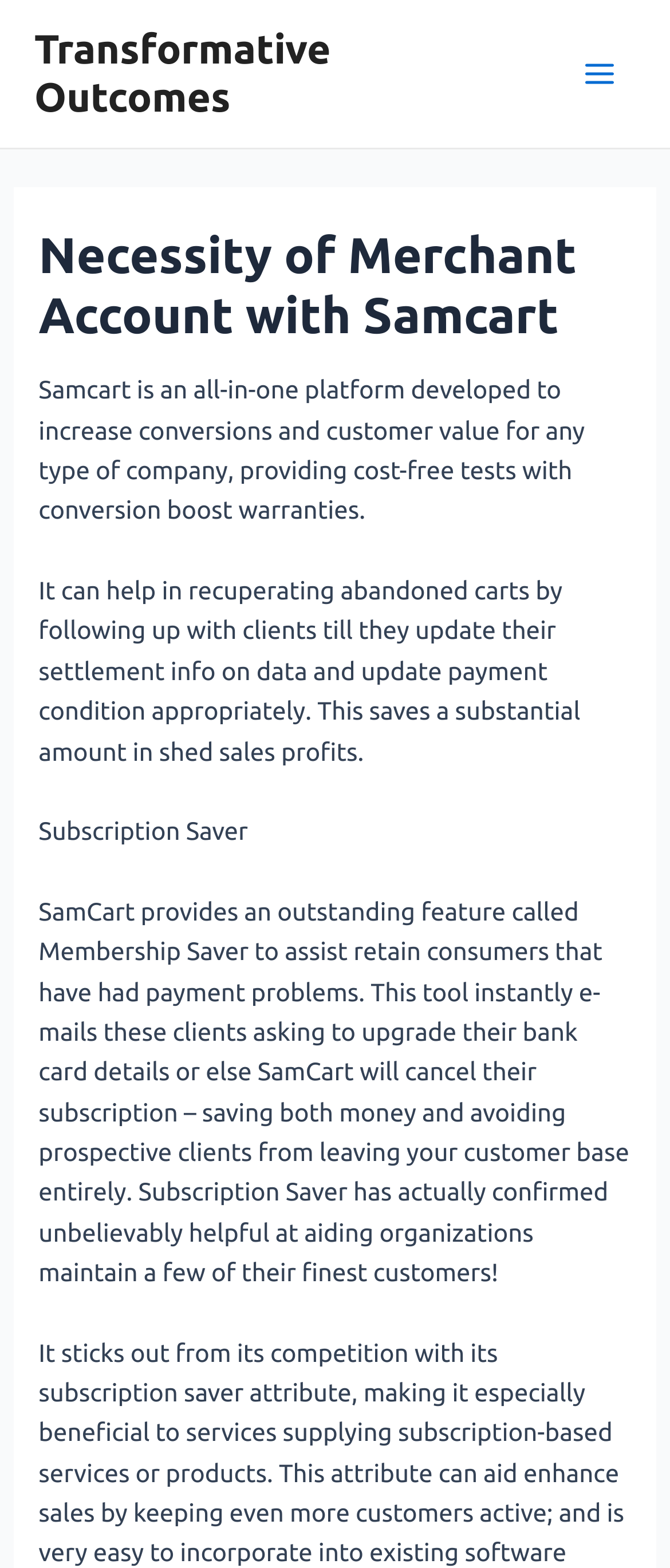From the webpage screenshot, predict the bounding box coordinates (top-left x, top-left y, bottom-right x, bottom-right y) for the UI element described here: Main Menu

[0.841, 0.024, 0.949, 0.07]